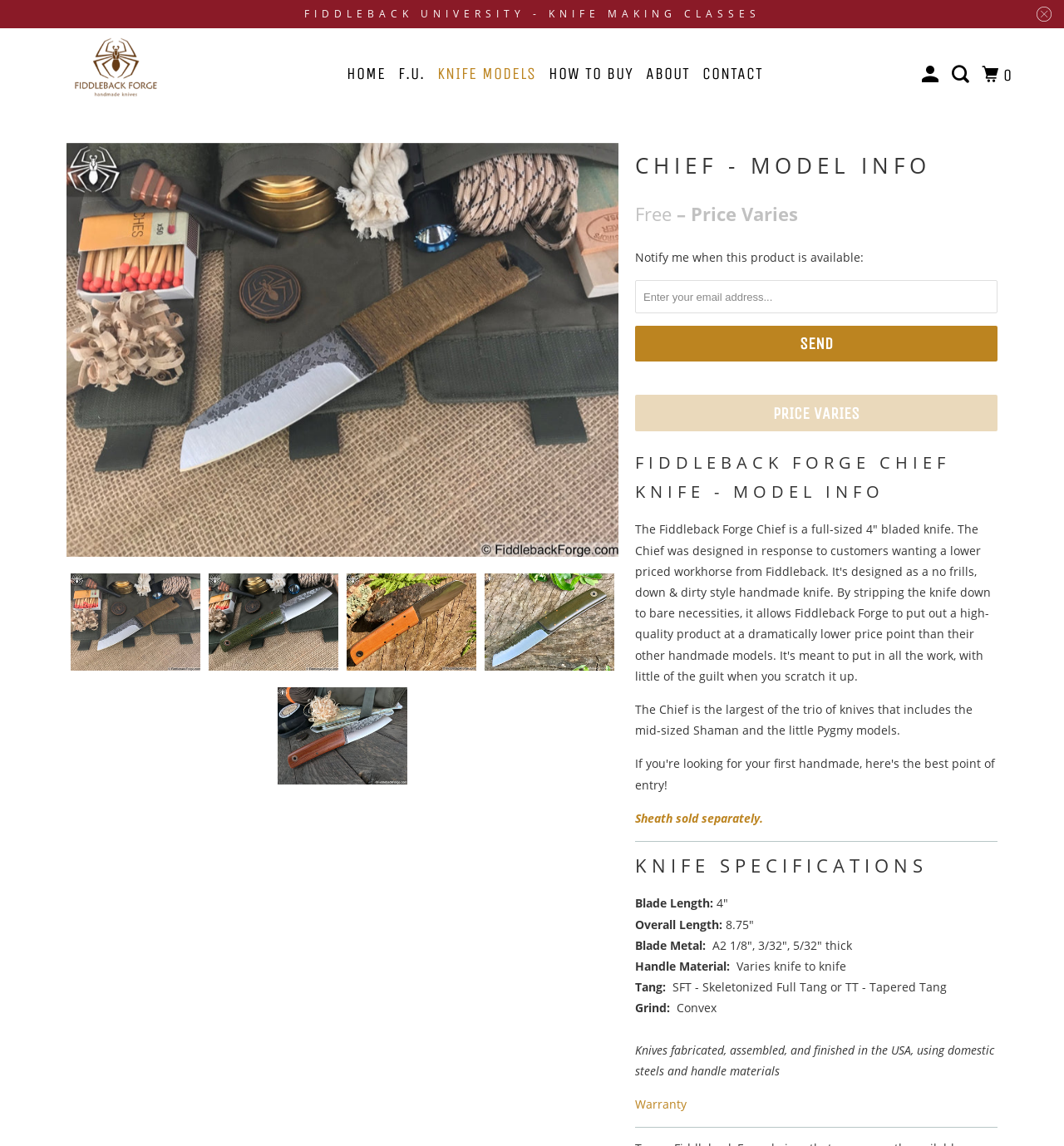From the element description Price Varies, predict the bounding box coordinates of the UI element. The coordinates must be specified in the format (top-left x, top-left y, bottom-right x, bottom-right y) and should be within the 0 to 1 range.

[0.597, 0.345, 0.938, 0.377]